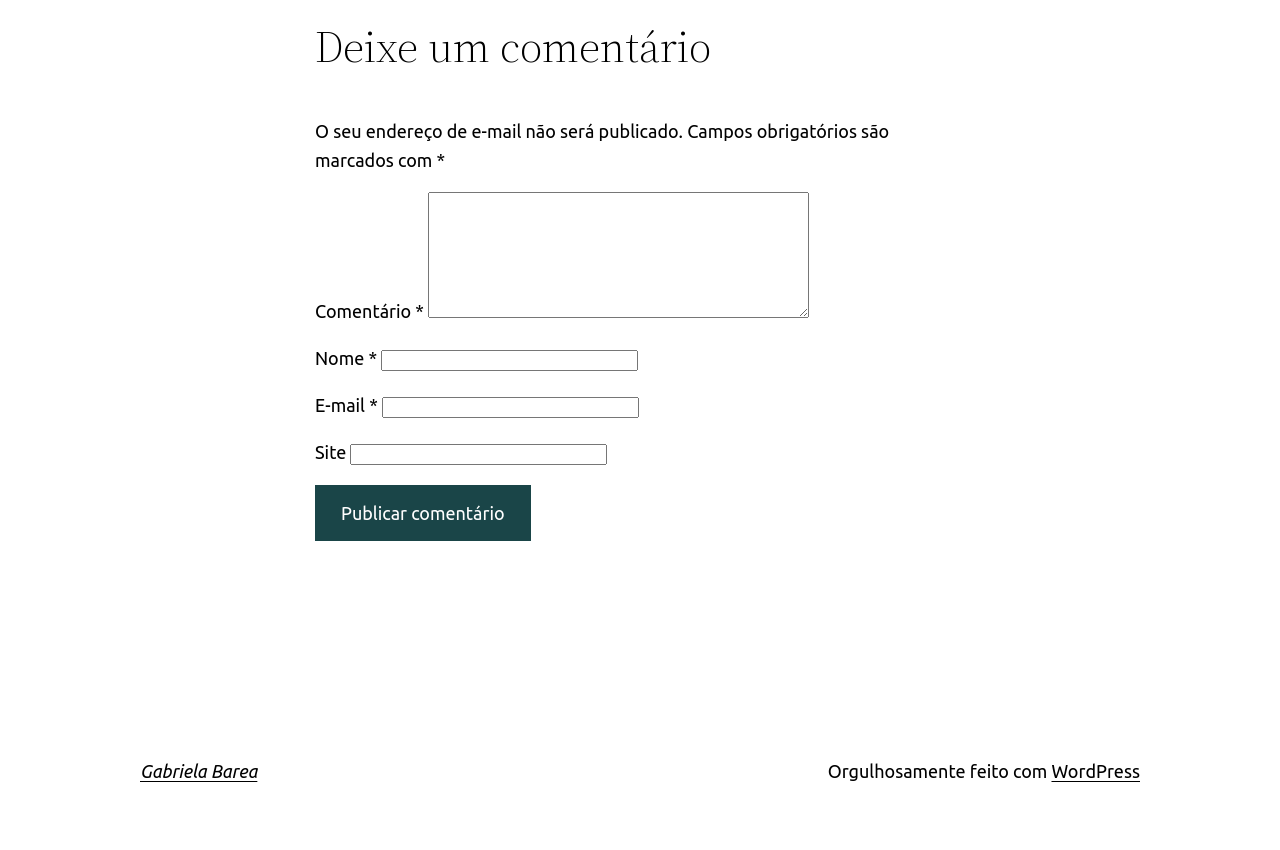Identify the bounding box for the UI element described as: "WordPress". Ensure the coordinates are four float numbers between 0 and 1, formatted as [left, top, right, bottom].

[0.821, 0.896, 0.891, 0.919]